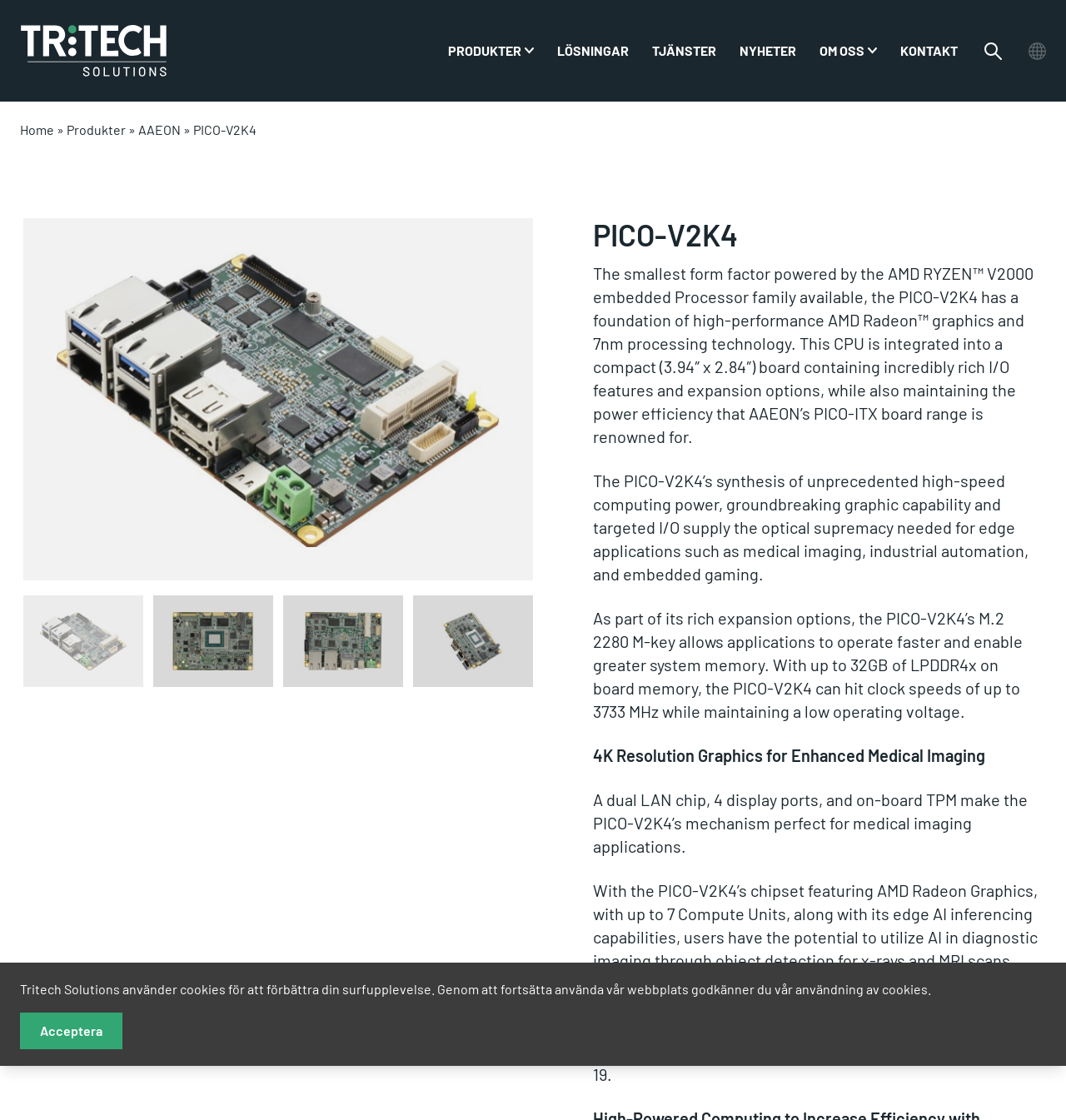Determine the bounding box coordinates of the section to be clicked to follow the instruction: "contact us". The coordinates should be given as four float numbers between 0 and 1, formatted as [left, top, right, bottom].

None